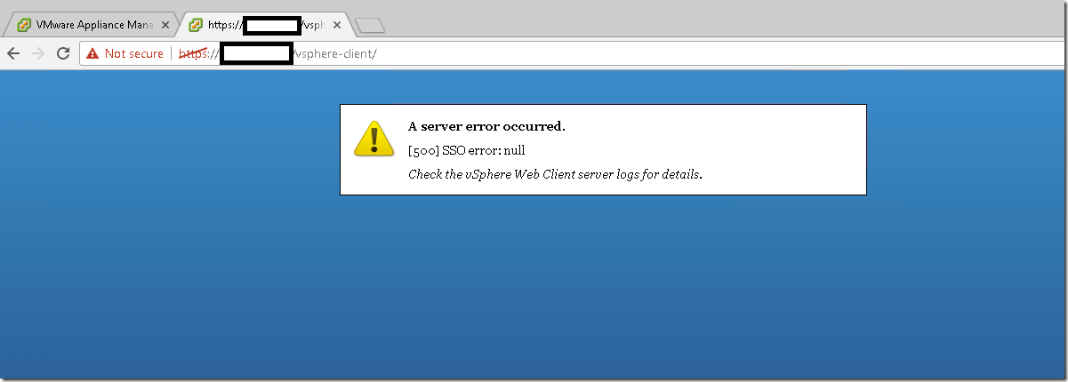Break down the image and describe each part extensively.

The image displays a web interface associated with VMware's vSphere Client. In the foreground, a prominent error message appears in a white notification box with a caution symbol. The text reads: "A server error occurred. [500] SSO error: null. Check the vSphere Web Client server logs for details." The background is a solid blue, emphasizing the seriousness of the warning. This error suggests connectivity issues or misconfigurations related to the Single Sign-On (SSO) feature, indicating that users may need to refer to the server logs for further troubleshooting. The URL in the browser indicates an attempt to access the vSphere Client, which is crucial for managing virtual infrastructure within VMware environments.